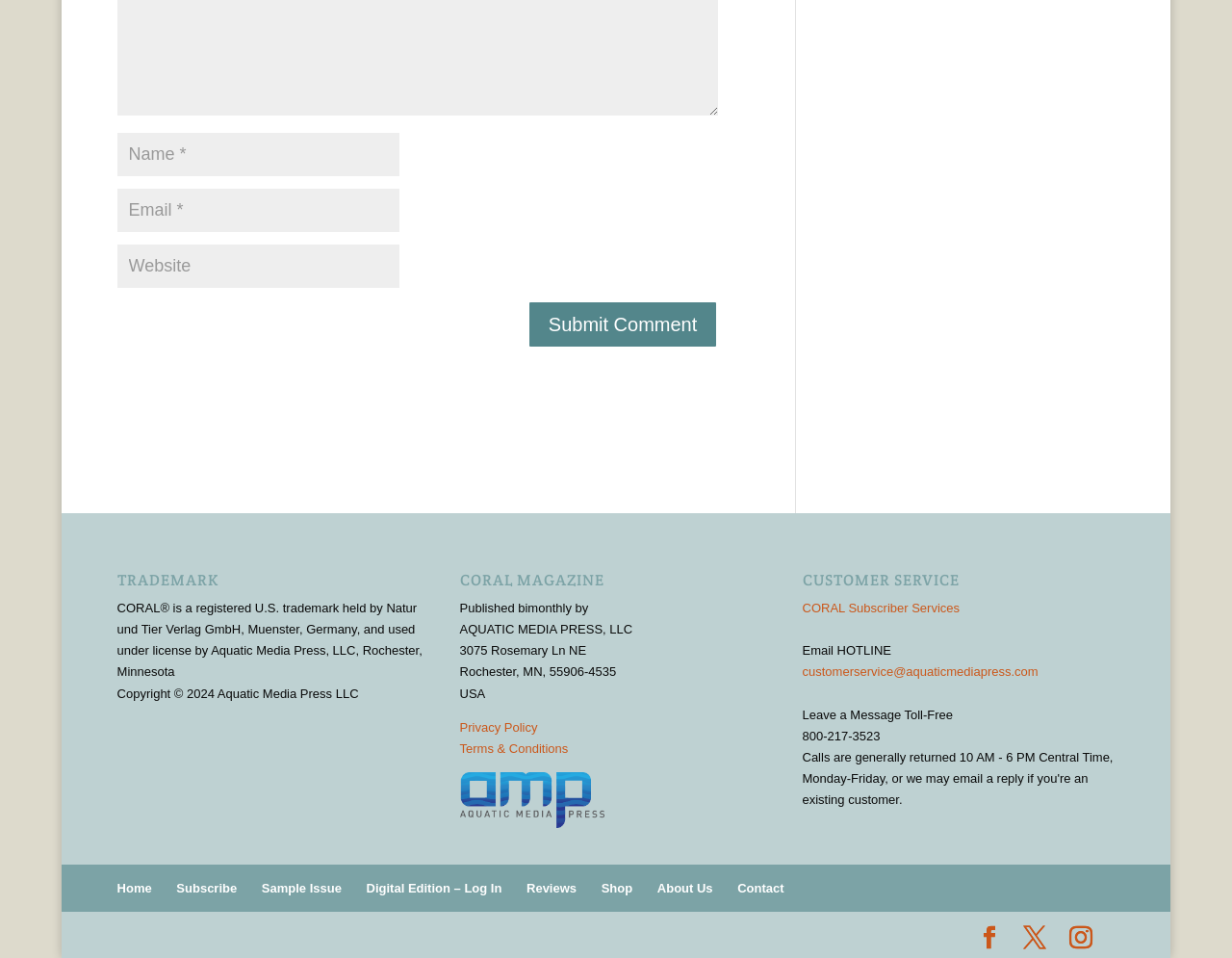Please specify the bounding box coordinates of the element that should be clicked to execute the given instruction: 'Enter your name'. Ensure the coordinates are four float numbers between 0 and 1, expressed as [left, top, right, bottom].

[0.095, 0.139, 0.324, 0.184]